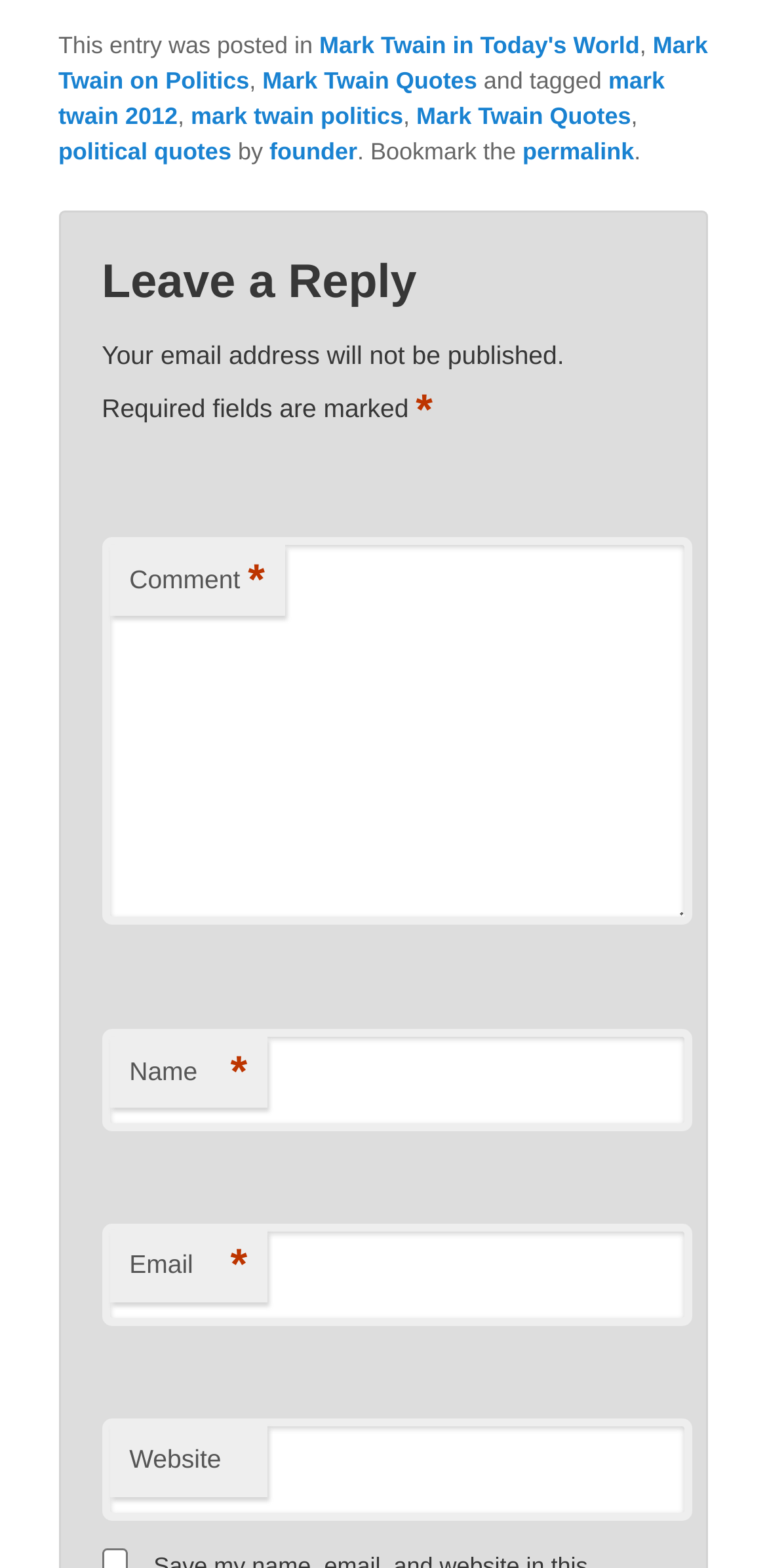Respond with a single word or phrase to the following question: What is the position of the 'Leave a Reply' heading?

Above the comment form